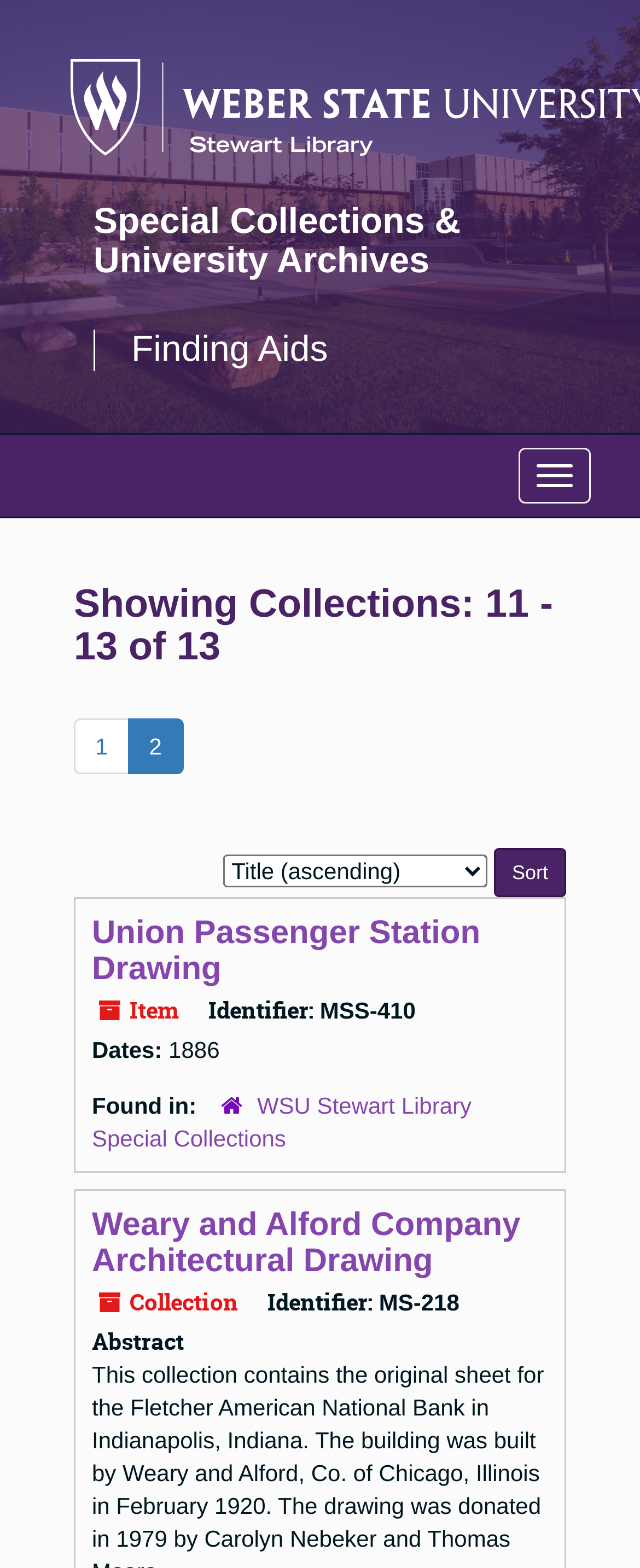Determine the bounding box coordinates of the clickable region to execute the instruction: "Click on 'Special Collections & University Archives'". The coordinates should be four float numbers between 0 and 1, denoted as [left, top, right, bottom].

[0.146, 0.128, 0.72, 0.179]